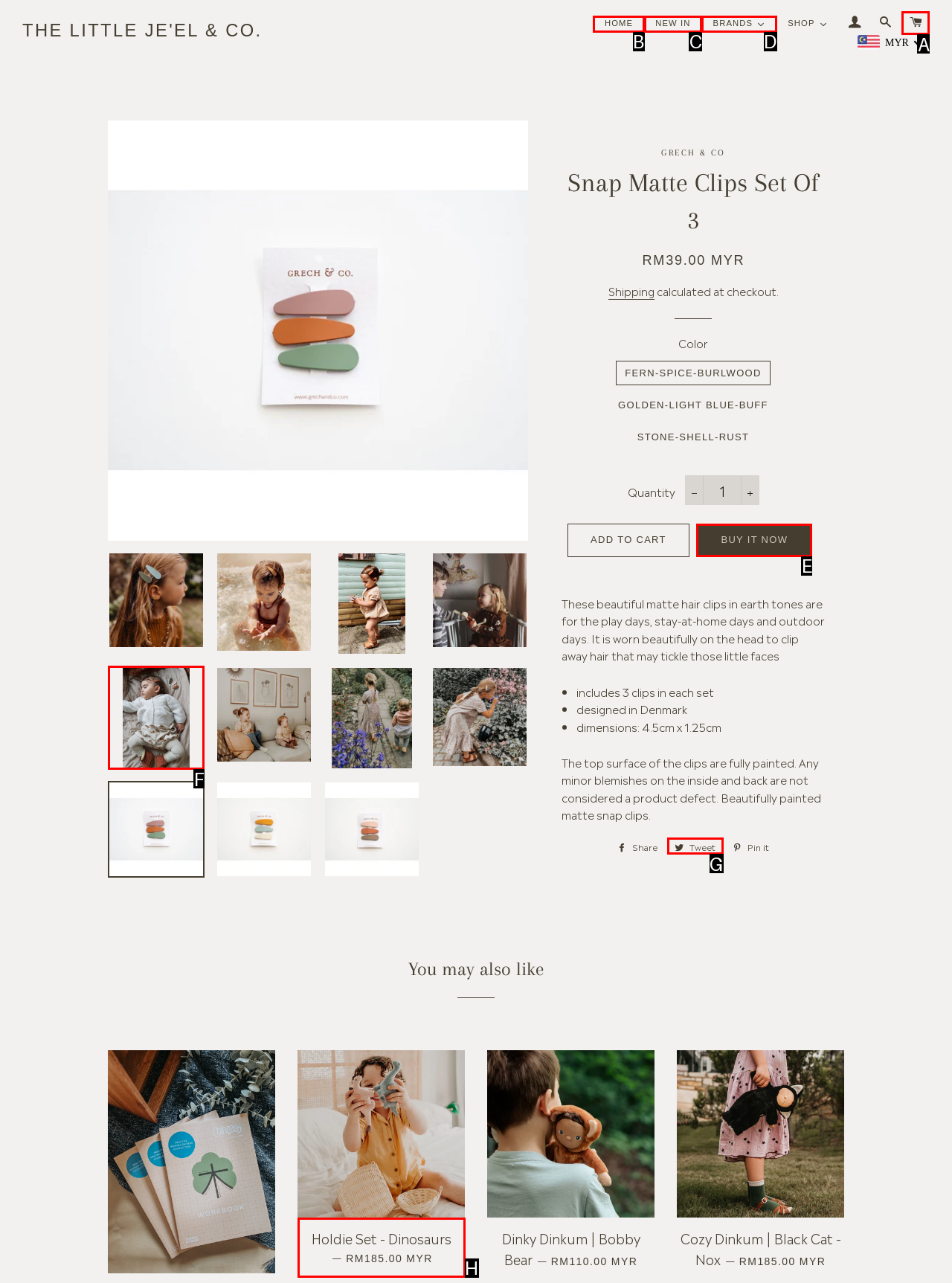Determine which option fits the element description: parent_node: Website name="url"
Answer with the option’s letter directly.

None